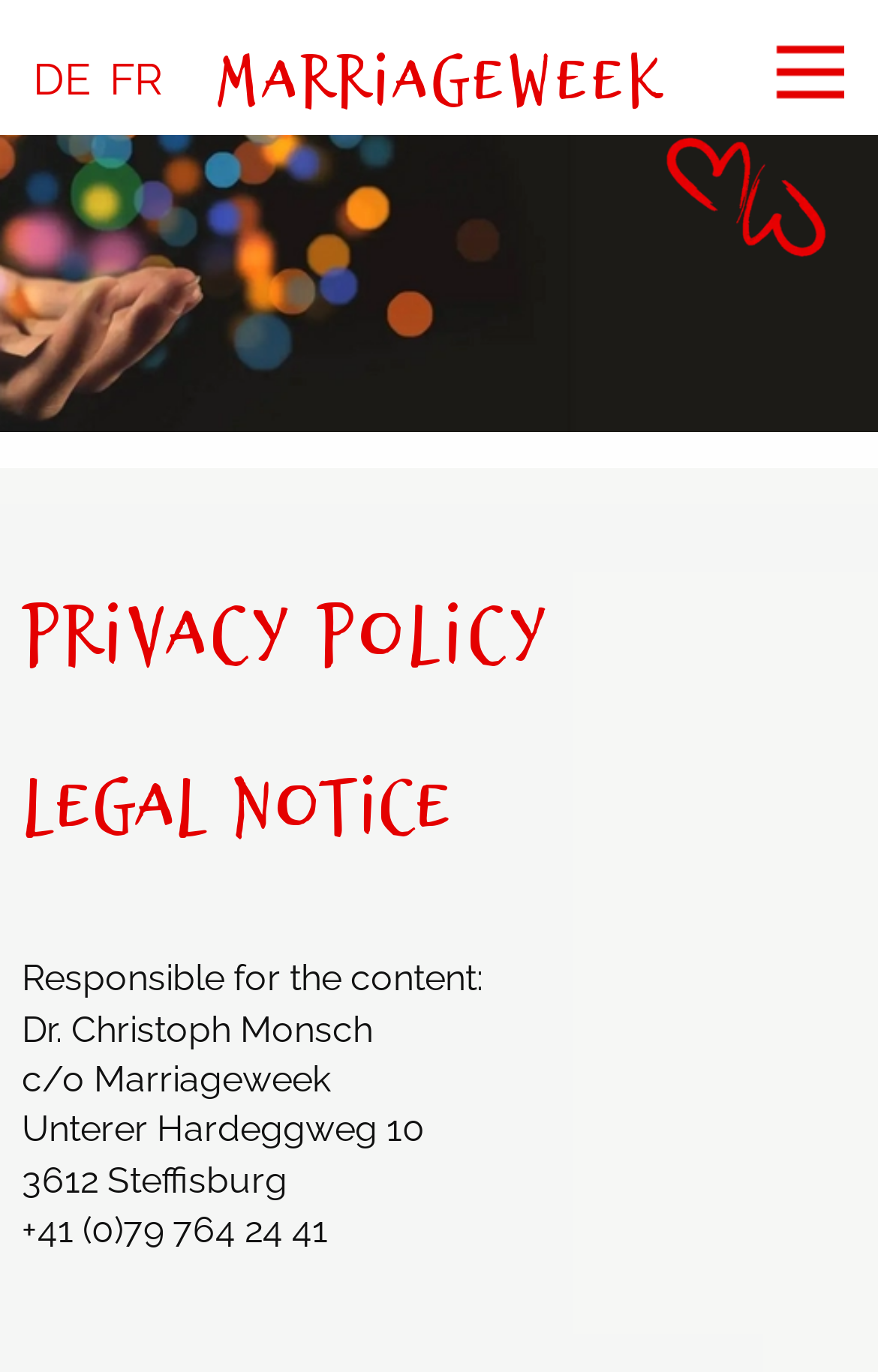Generate a comprehensive description of the webpage content.

The webpage is about the Privacy Policy of MarriageWeek. At the top left, there are two language options, "DE" and "FR", which are links to switch the page to German and French, respectively. 

To the right of the language options, there is a figure, likely a logo or an image, taking up a significant portion of the top section. 

Below the language options and the figure, the main content begins with a large heading "MARRIAGEWEEK" followed by a smaller heading "PRIVACY POLICY". 

Further down, there is another heading "LEGAL NOTICE". 

The rest of the page is dedicated to providing contact information, including the responsible person's name, Dr. Christoph Monsch, and the organization's address, phone number, and other details.